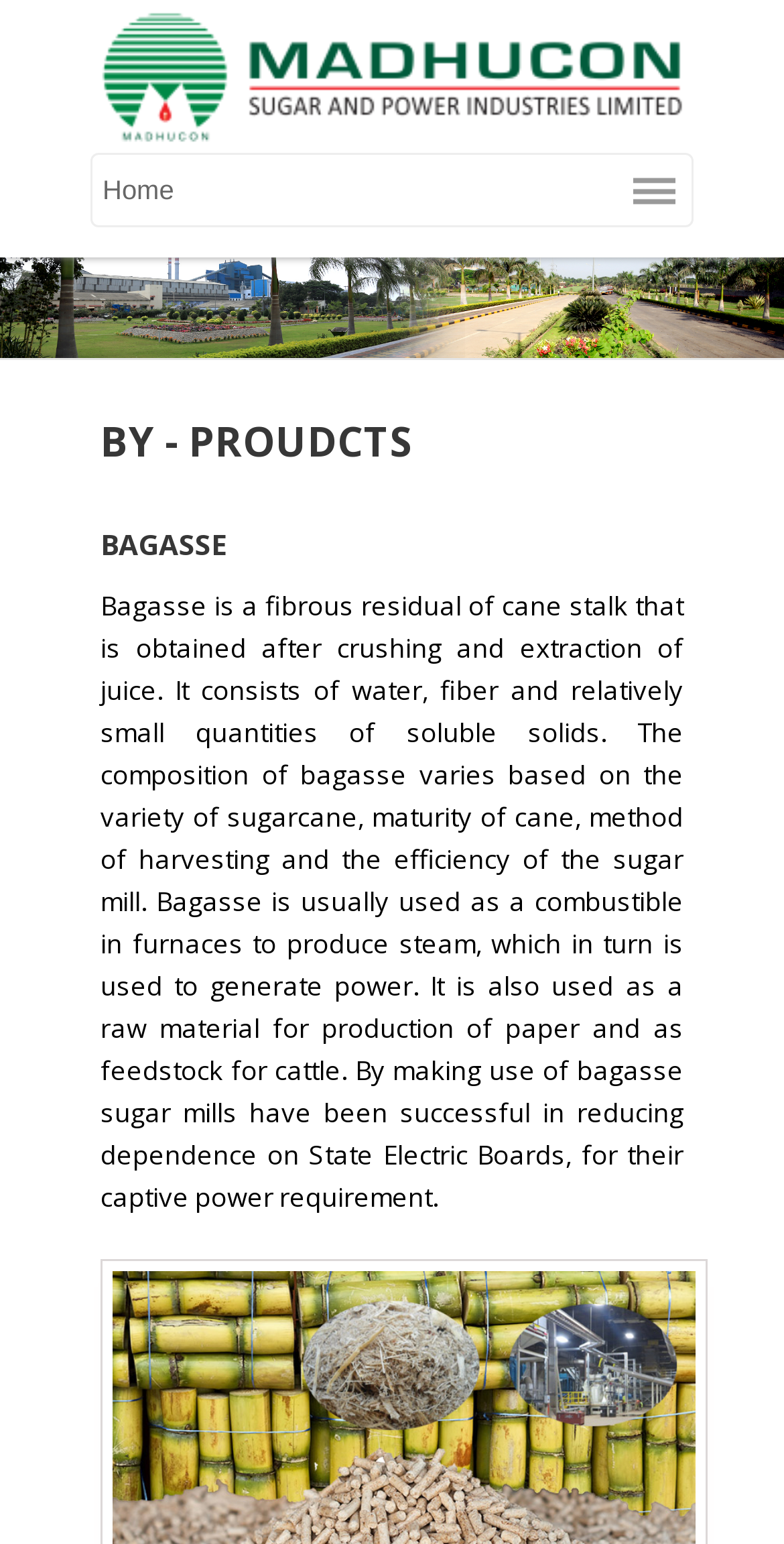Write an exhaustive caption that covers the webpage's main aspects.

The webpage is about Madhucon Sugar and Power Industries Limited, a company that was acquired by Madhucon Group in 2002. At the top left of the page, there is a logo of the company, which is an image with the text "Logo Madhucon Sugar and Power Industries Limited". Next to the logo, there is a combobox that is not expanded. 

Below the logo, there is a horizontal image that spans the entire width of the page. 

Further down, there is a heading "BY - PROUDCTS" centered at the top of the page. Below this heading, there is another heading "BAGASSE" positioned to the left. 

Under the "BAGASSE" heading, there is a block of text that describes what bagasse is, its composition, and its uses. The text explains that bagasse is a residual of cane stalk obtained after crushing and extraction of juice, and it is used as a combustible to produce steam, which generates power. It is also used as a raw material for paper production and as feedstock for cattle. The text highlights the benefits of using bagasse, which has enabled sugar mills to reduce their dependence on State Electric Boards for their captive power requirements.